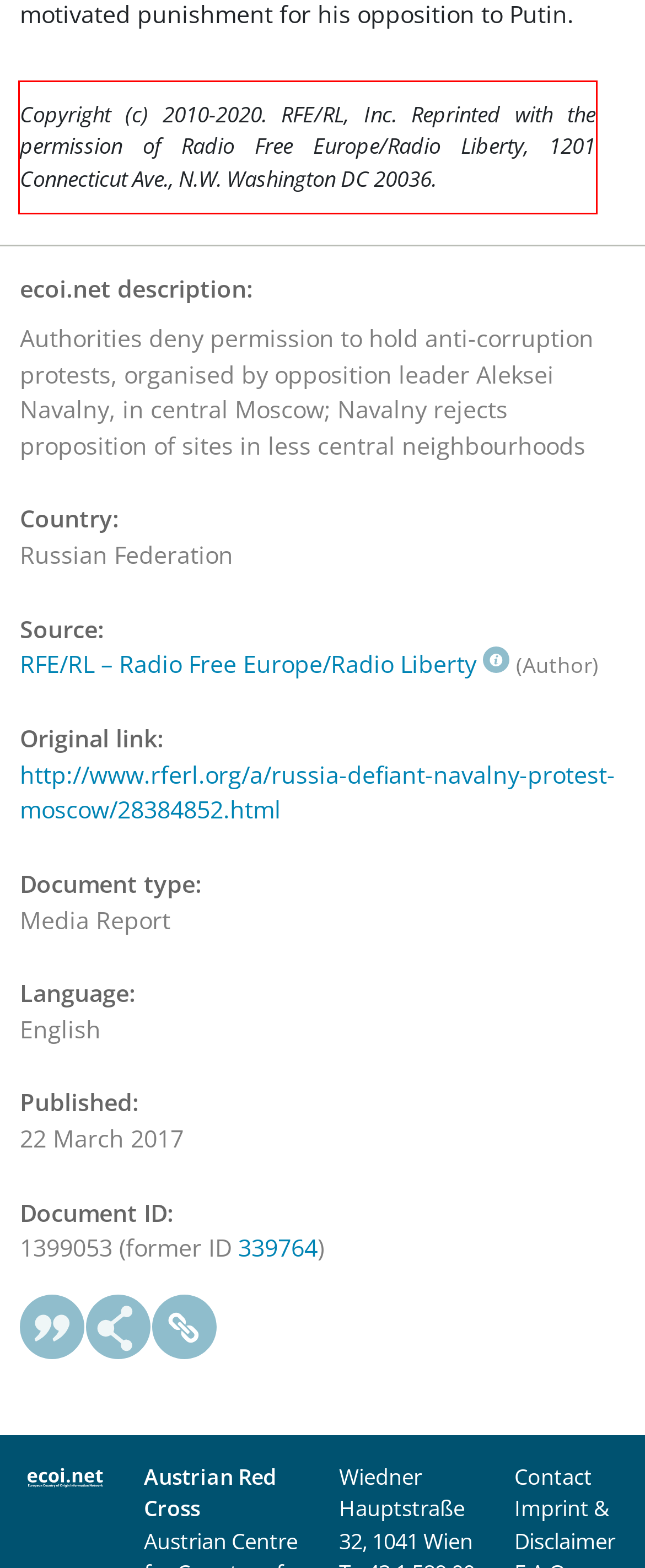With the provided screenshot of a webpage, locate the red bounding box and perform OCR to extract the text content inside it.

Copyright (c) 2010-2020. RFE/RL, Inc. Reprinted with the permission of Radio Free Europe/Radio Liberty, 1201 Connecticut Ave., N.W. Washington DC 20036.